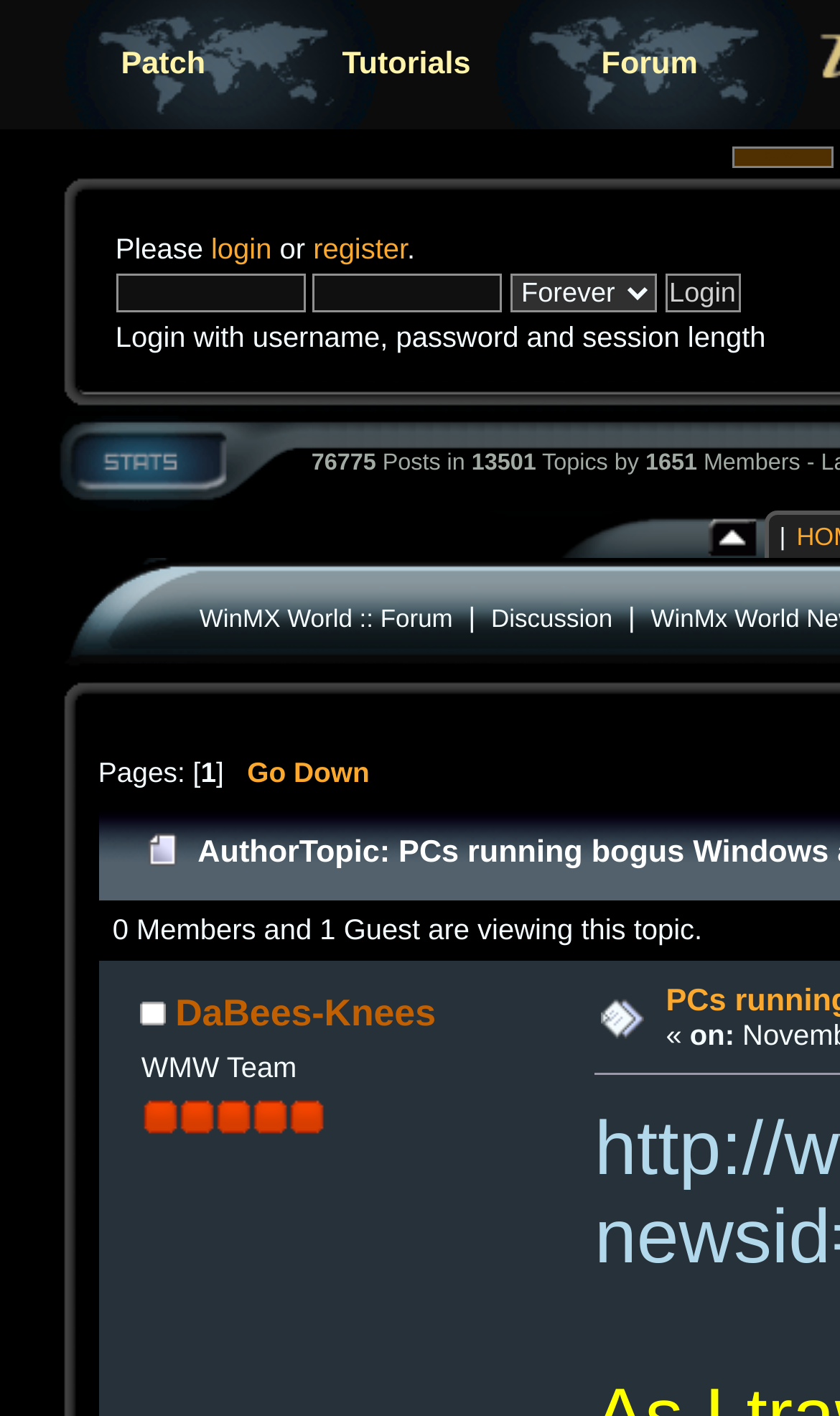Determine the bounding box coordinates of the region I should click to achieve the following instruction: "Click the 'WinMX World :: Forum' link". Ensure the bounding box coordinates are four float numbers between 0 and 1, i.e., [left, top, right, bottom].

[0.237, 0.427, 0.539, 0.447]